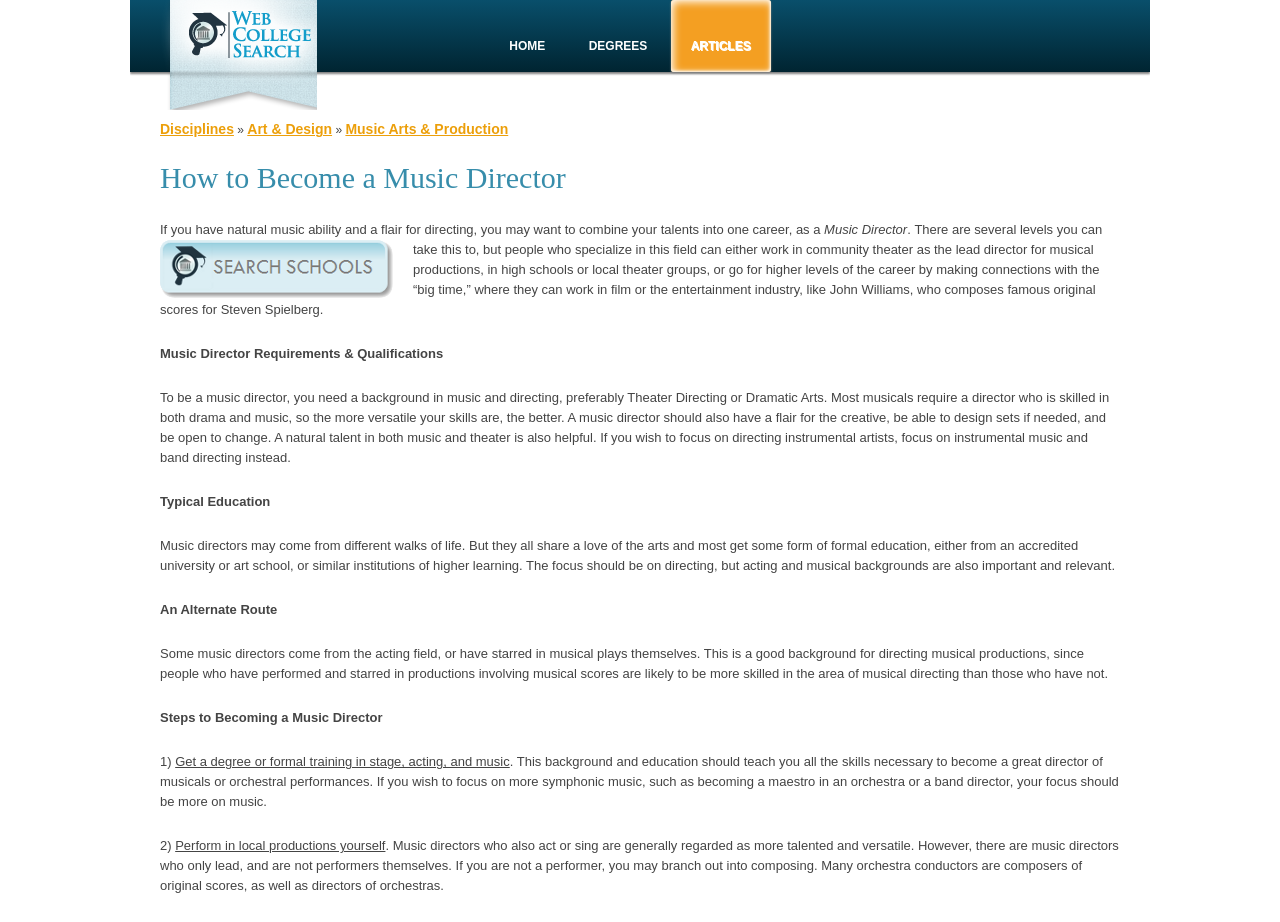What is the first step to becoming a music director?
Could you please answer the question thoroughly and with as much detail as possible?

According to the webpage, the first step to becoming a music director is to get a degree or formal training in stage, acting, and music. This is mentioned in the section 'Steps to Becoming a Music Director' where it says '1) Get a degree or formal training in stage, acting, and music'.